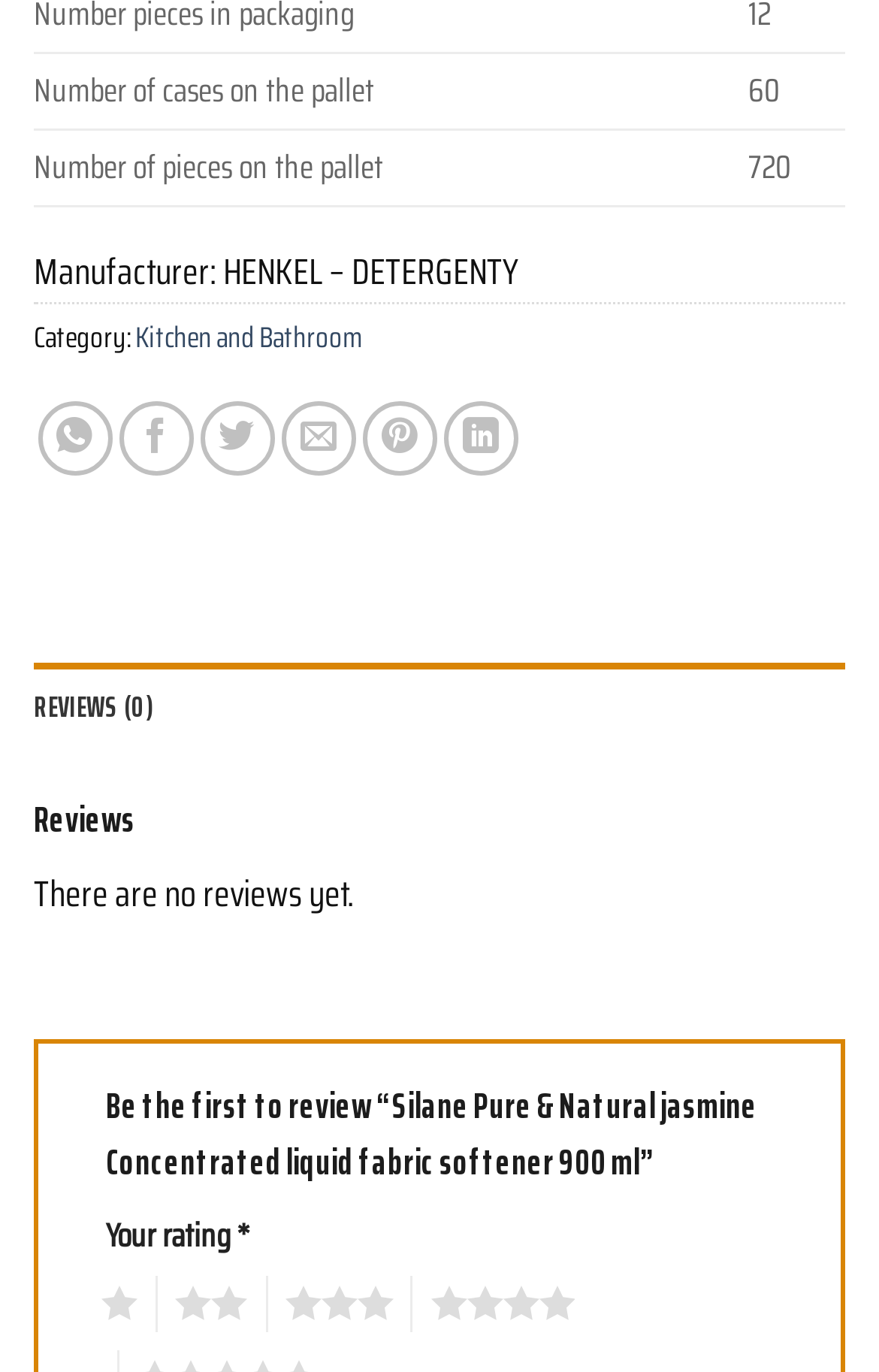Please identify the bounding box coordinates of the element's region that needs to be clicked to fulfill the following instruction: "Switch to the REVIEWS tab". The bounding box coordinates should consist of four float numbers between 0 and 1, i.e., [left, top, right, bottom].

[0.038, 0.483, 0.962, 0.55]